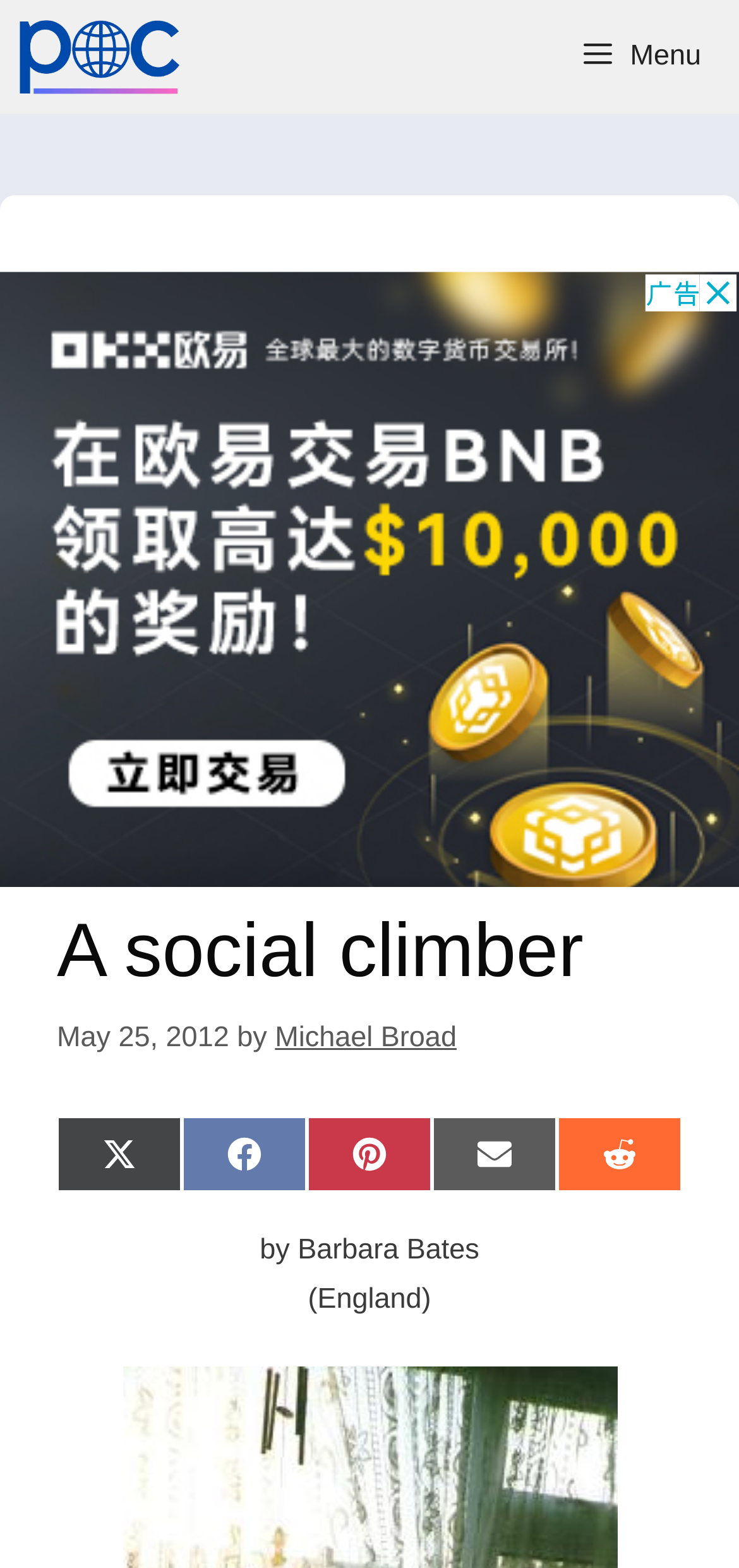What is the location of the secondary author?
Refer to the image and give a detailed answer to the question.

I found the location of the secondary author by looking at the text following the secondary author's name. The text '(England)' is located next to the name 'Barbara Bates' and indicates the author's location.